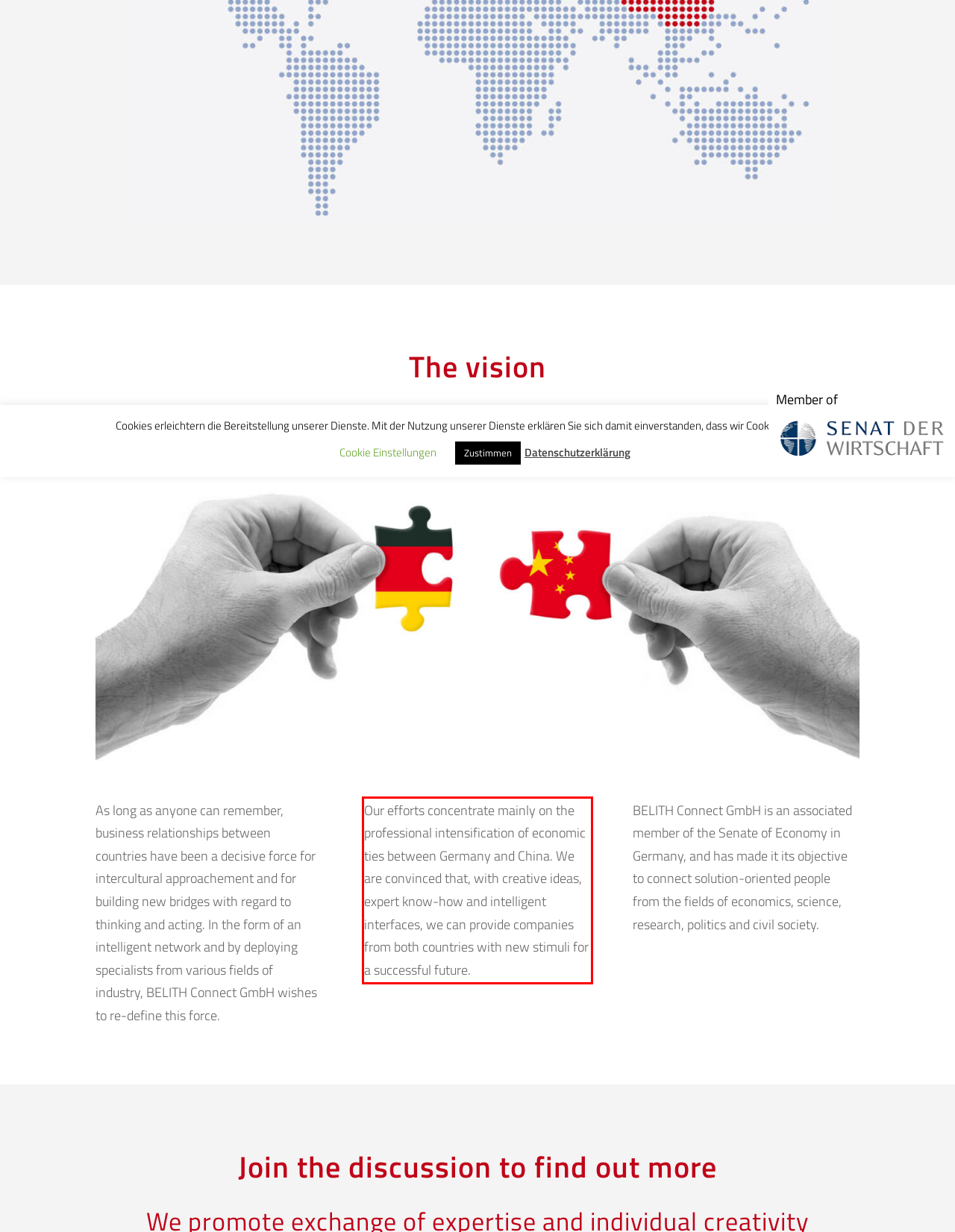Given a webpage screenshot with a red bounding box, perform OCR to read and deliver the text enclosed by the red bounding box.

Our efforts concentrate mainly on the professional intensification of economic ties between Germany and China. We are convinced that, with creative ideas, expert know-how and intelligent interfaces, we can provide companies from both countries with new stimuli for a successful future.